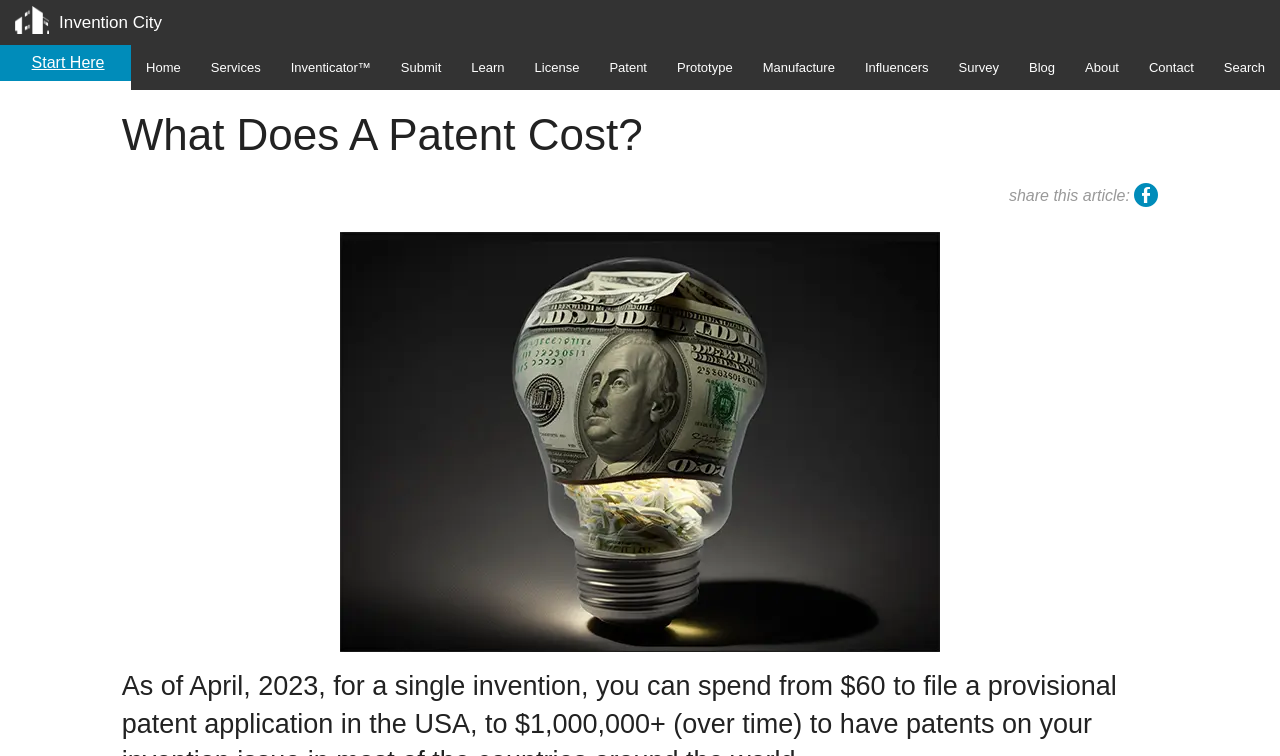Is there a search function on the page? Refer to the image and provide a one-word or short phrase answer.

Yes